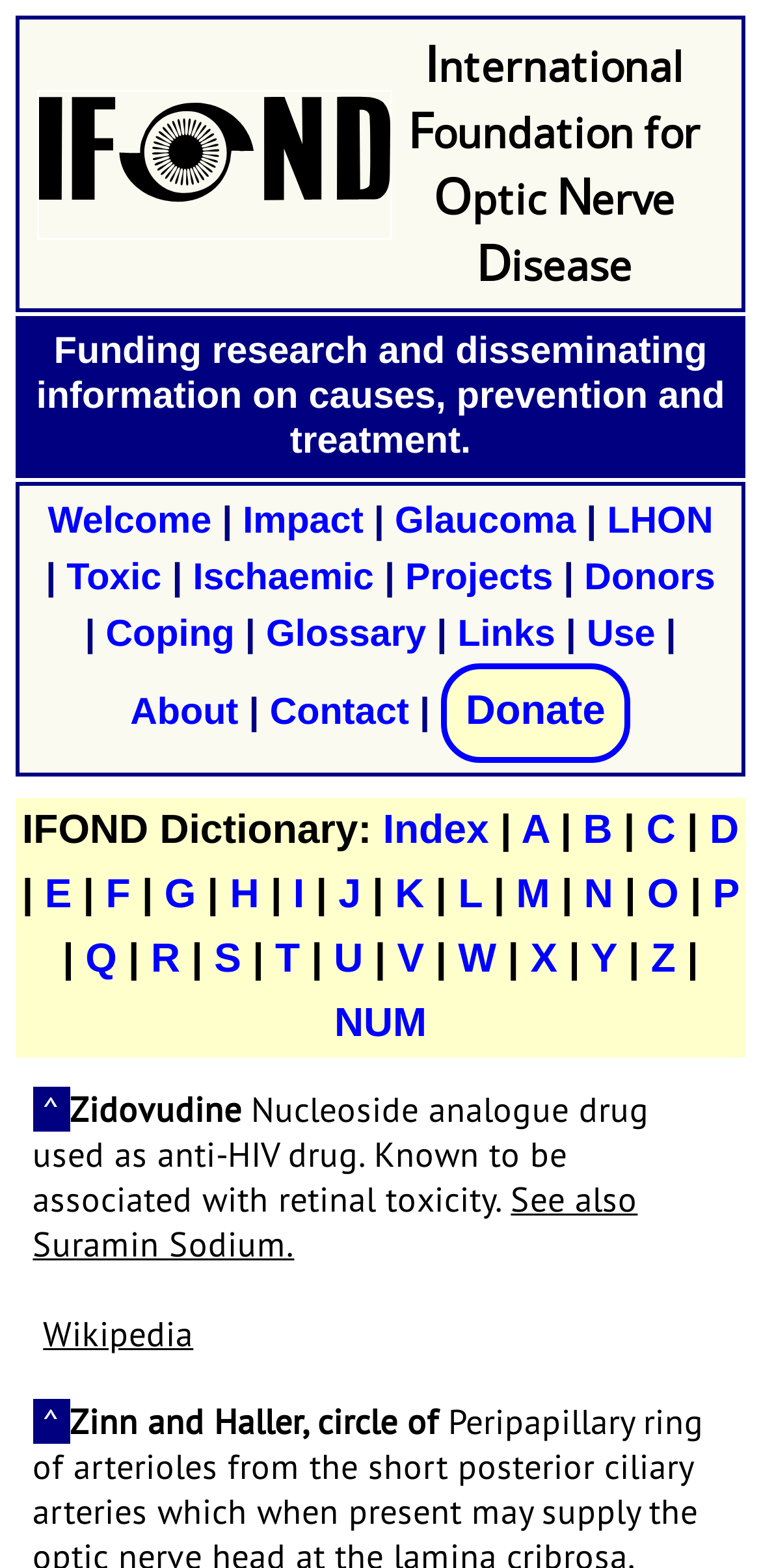How many columns are in the top table?
Using the information from the image, answer the question thoroughly.

The top table has three layout table cells, indicating that it has three columns. The cells contain the text 'Send Comments to IFOND', 'International Foundation for Optic Nerve Disease', and a blank cell.